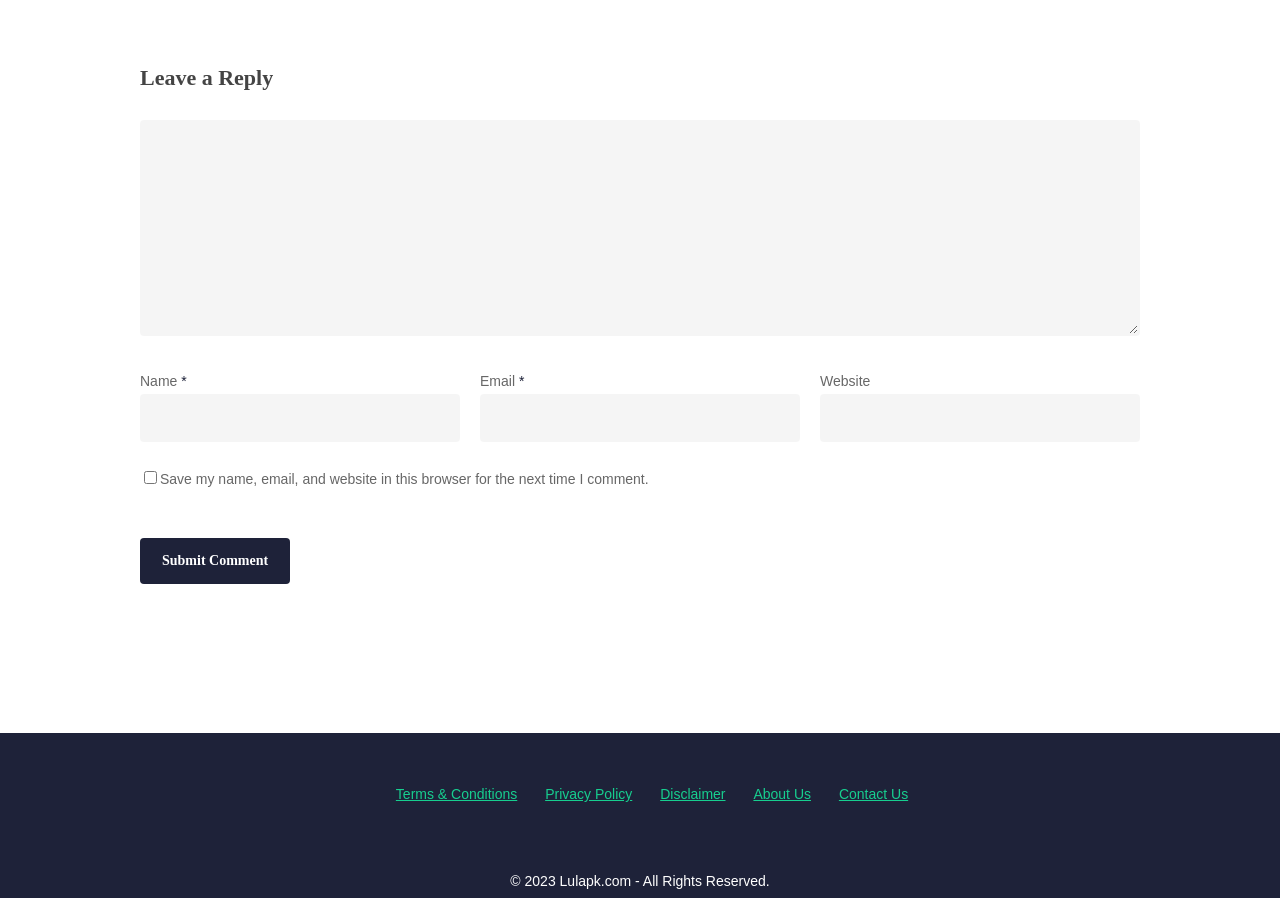What links are provided at the bottom of the page?
Based on the image, provide a one-word or brief-phrase response.

Terms, Privacy, Disclaimer, About, Contact